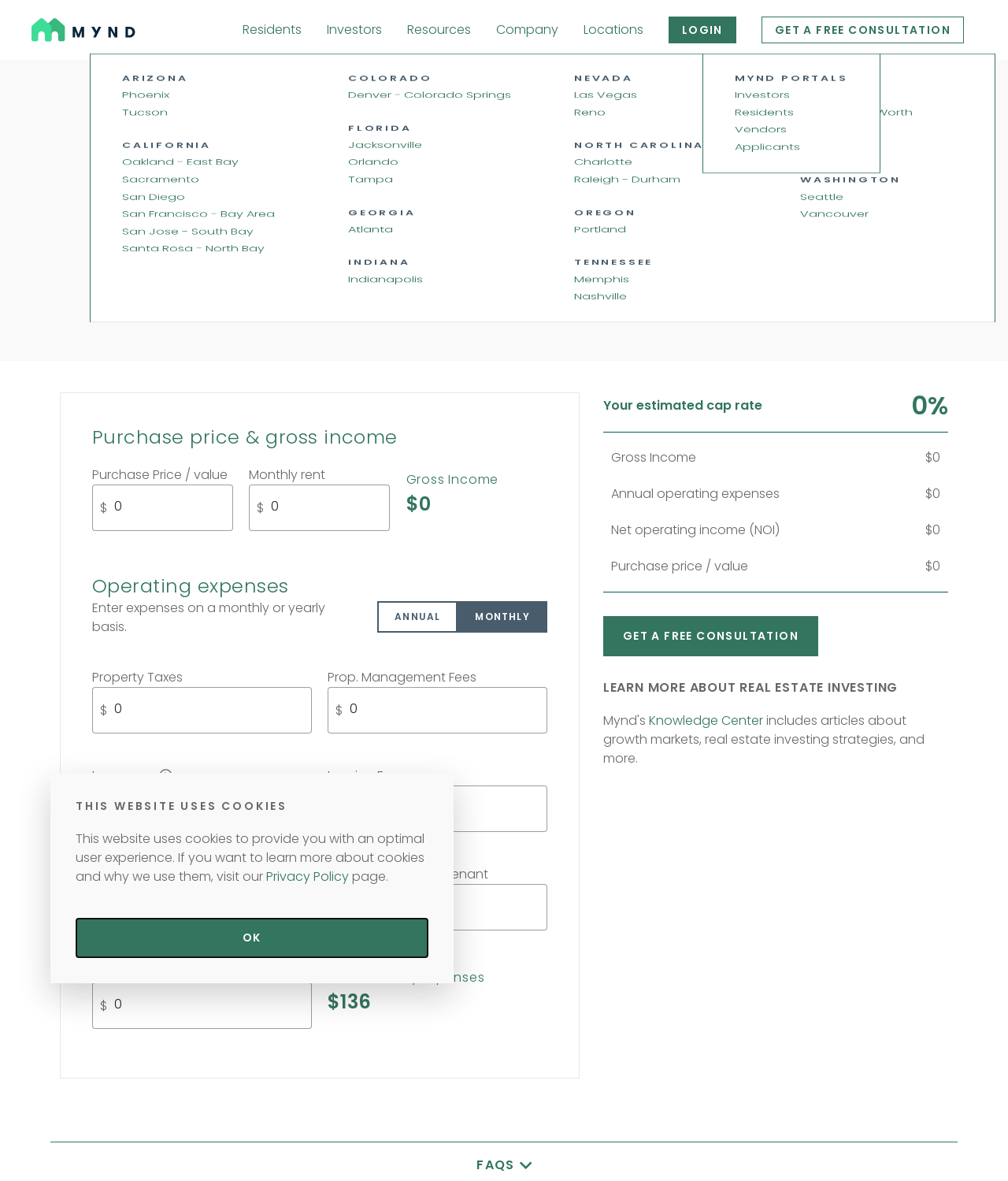Can you pinpoint the bounding box coordinates for the clickable element required for this instruction: "enter text in the first input field"? The coordinates should be four float numbers between 0 and 1, i.e., [left, top, right, bottom].

[0.113, 0.421, 0.219, 0.437]